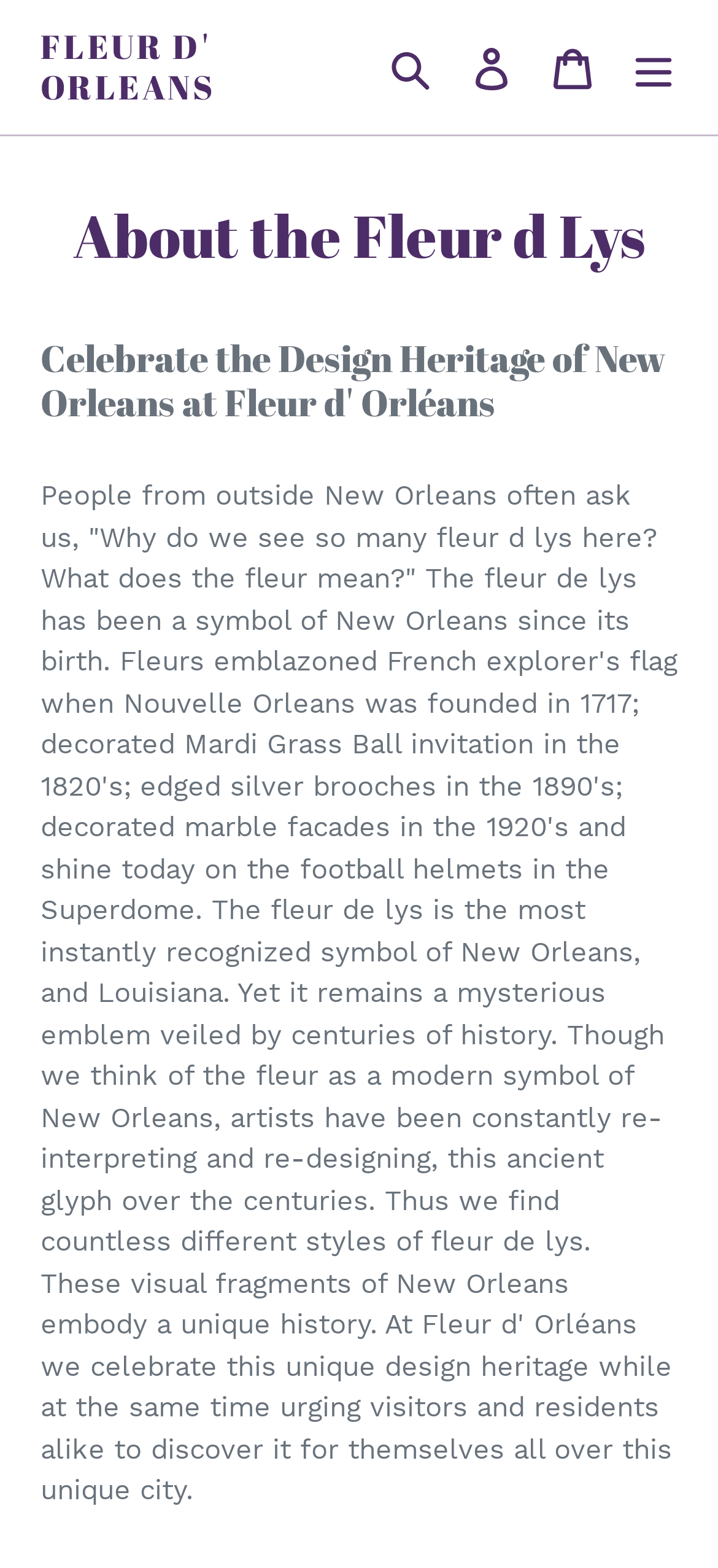Using the webpage screenshot and the element description Fleur d' Orleans, determine the bounding box coordinates. Specify the coordinates in the format (top-left x, top-left y, bottom-right x, bottom-right y) with values ranging from 0 to 1.

[0.056, 0.018, 0.515, 0.068]